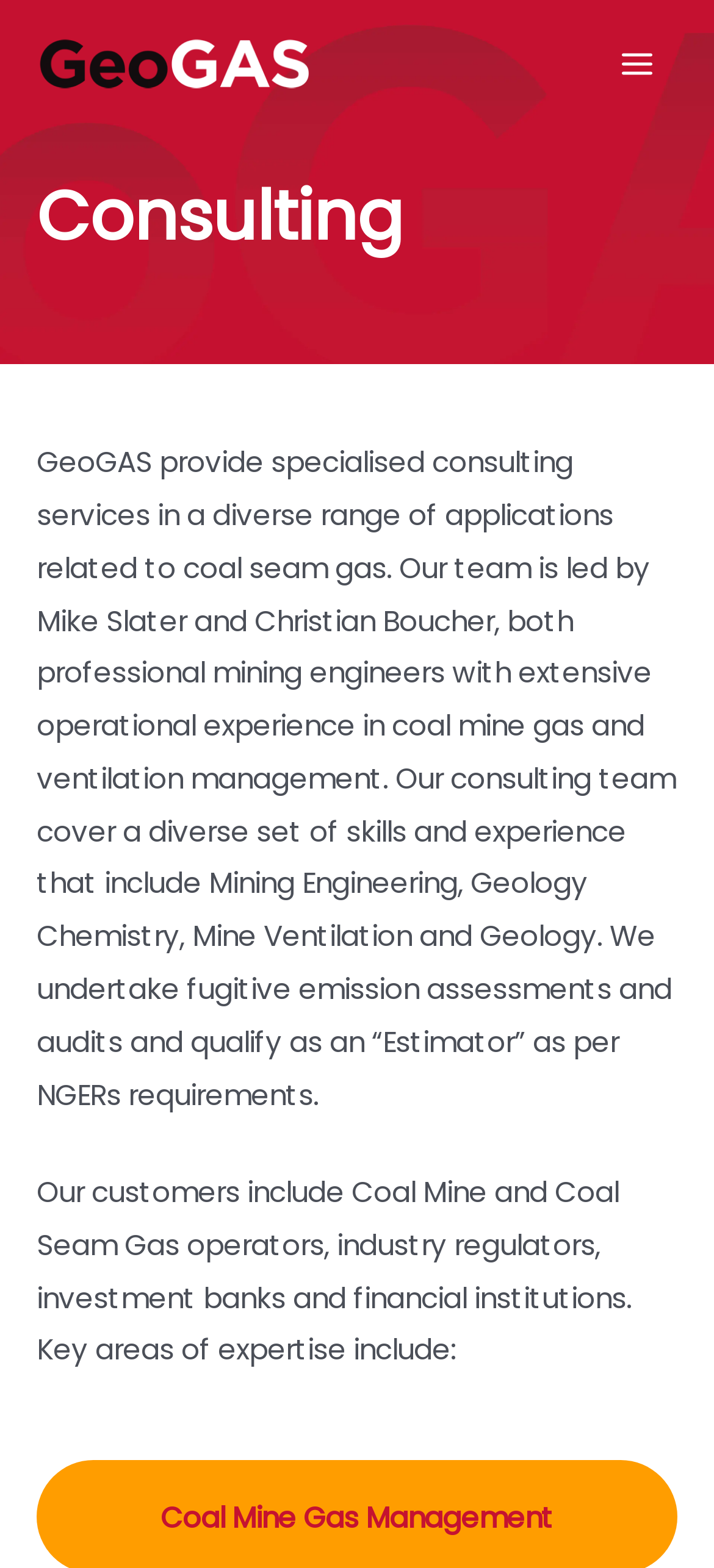What type of services does GeoGAS provide?
Give a detailed explanation using the information visible in the image.

The type of services provided by GeoGAS can be found in the static text with bounding box coordinates [0.051, 0.283, 0.946, 0.71], which states that 'GeoGAS provide specialised consulting services in a diverse range of applications related to coal seam gas...'.